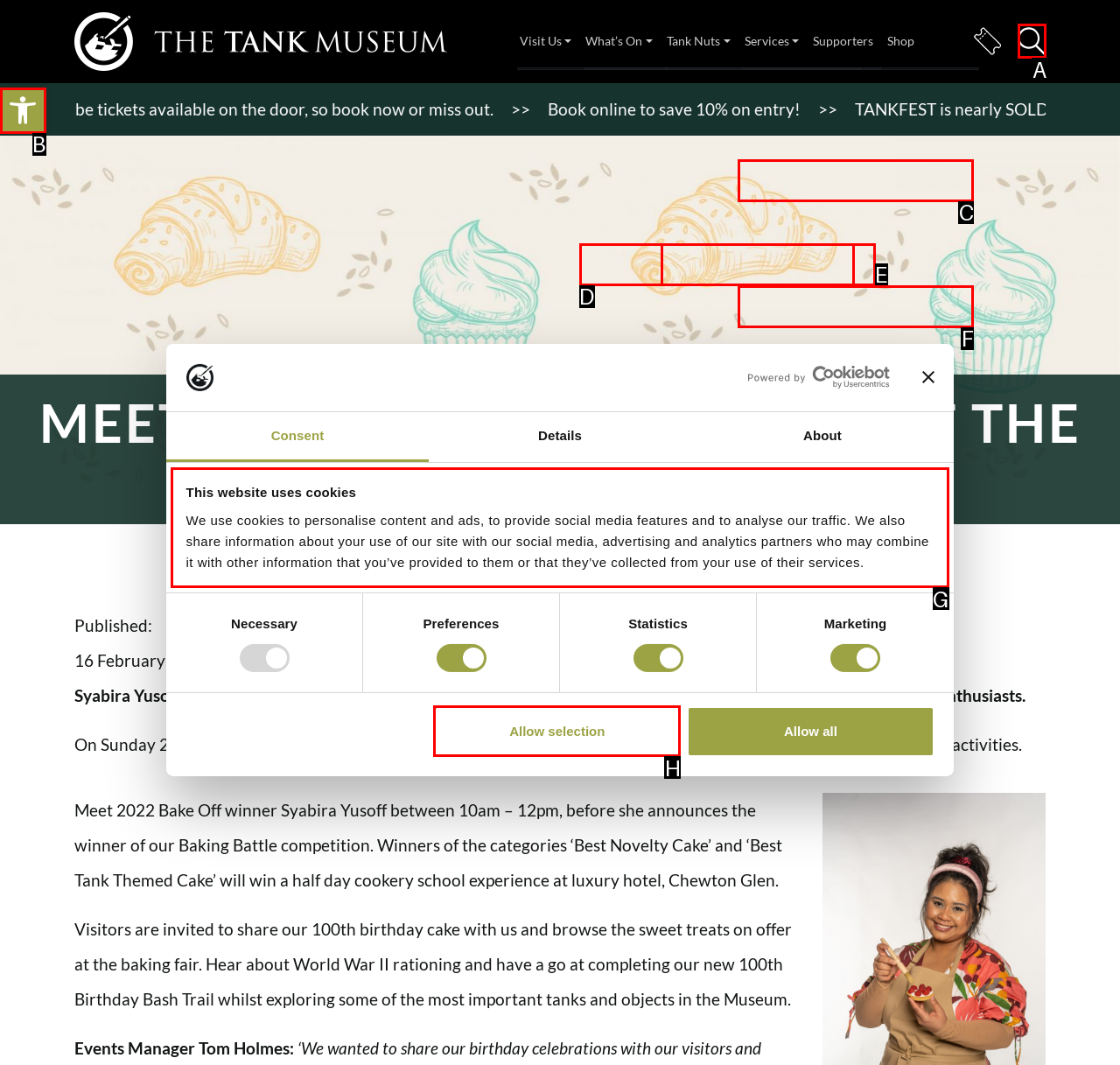Select the HTML element that should be clicked to accomplish the task: Search for something Reply with the corresponding letter of the option.

A